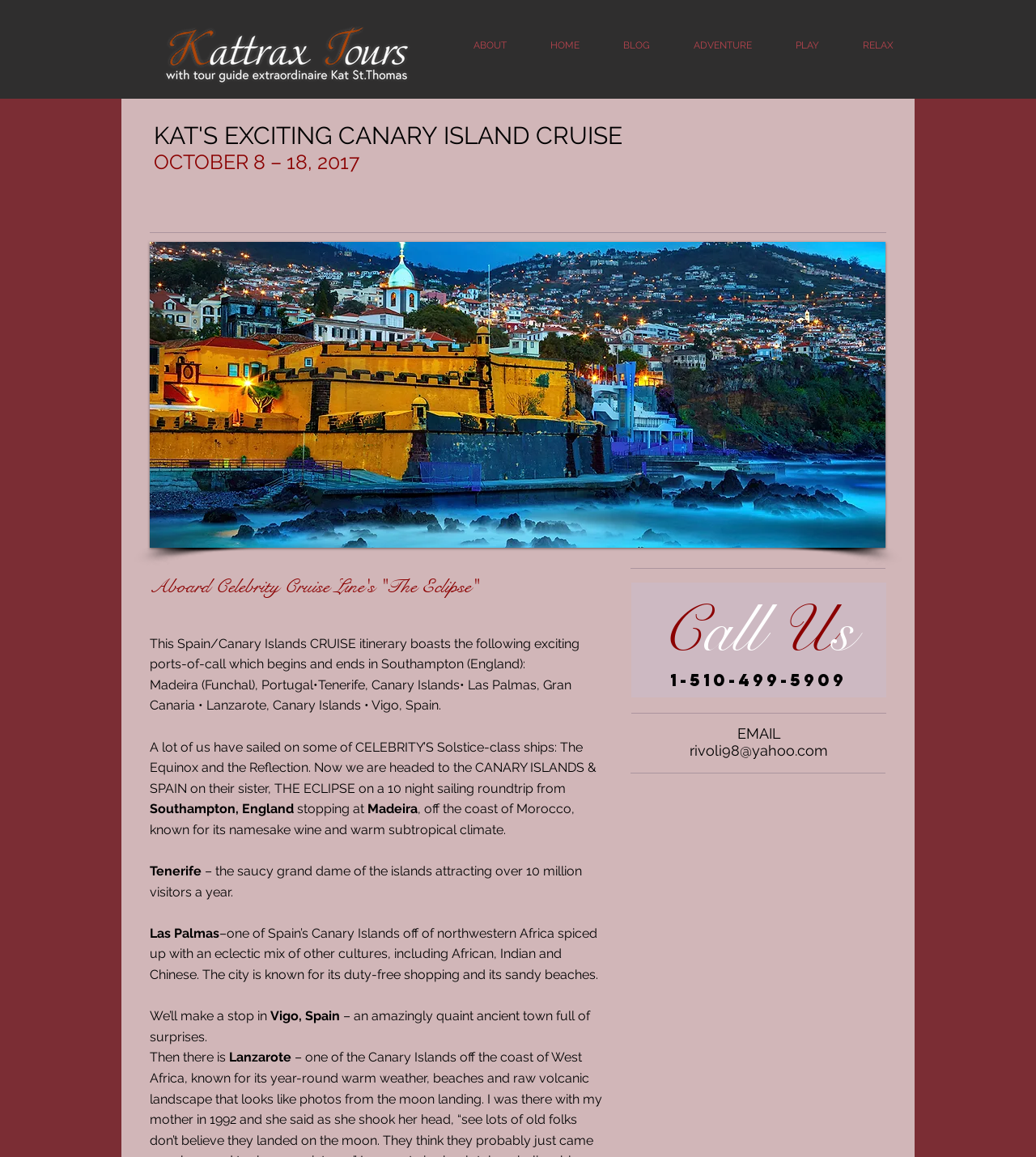Pinpoint the bounding box coordinates of the clickable element to carry out the following instruction: "Navigate to ABOUT page."

[0.436, 0.029, 0.51, 0.05]